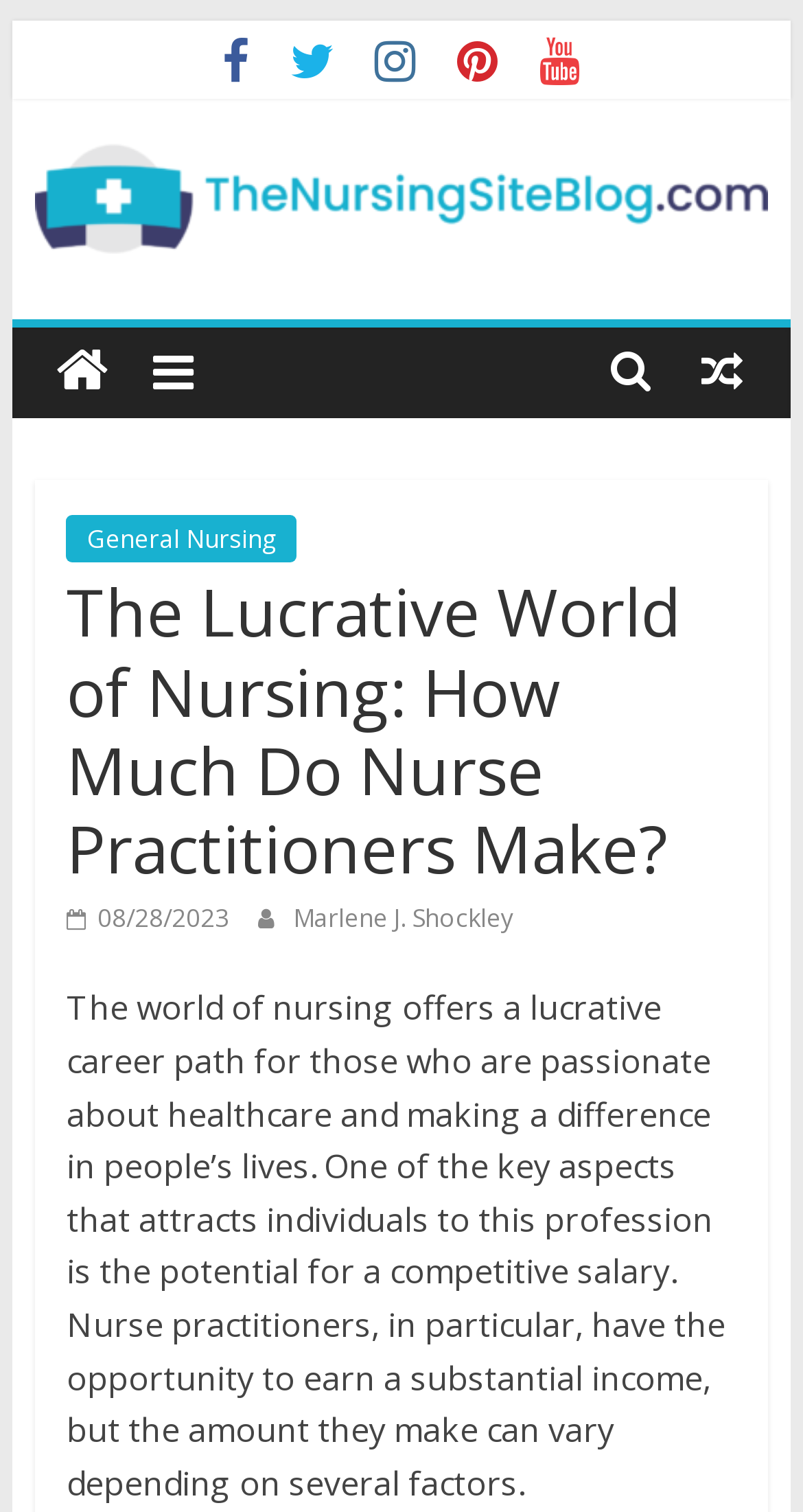Please look at the image and answer the question with a detailed explanation: What is the topic of the latest article?

I determined the topic of the latest article by looking at the heading element with the text 'The Lucrative World of Nursing: How Much Do Nurse Practitioners Make?' which is located within the header element with the bounding box coordinates [0.083, 0.372, 0.917, 0.588]. This suggests that the latest article is about the salary of nurse practitioners.